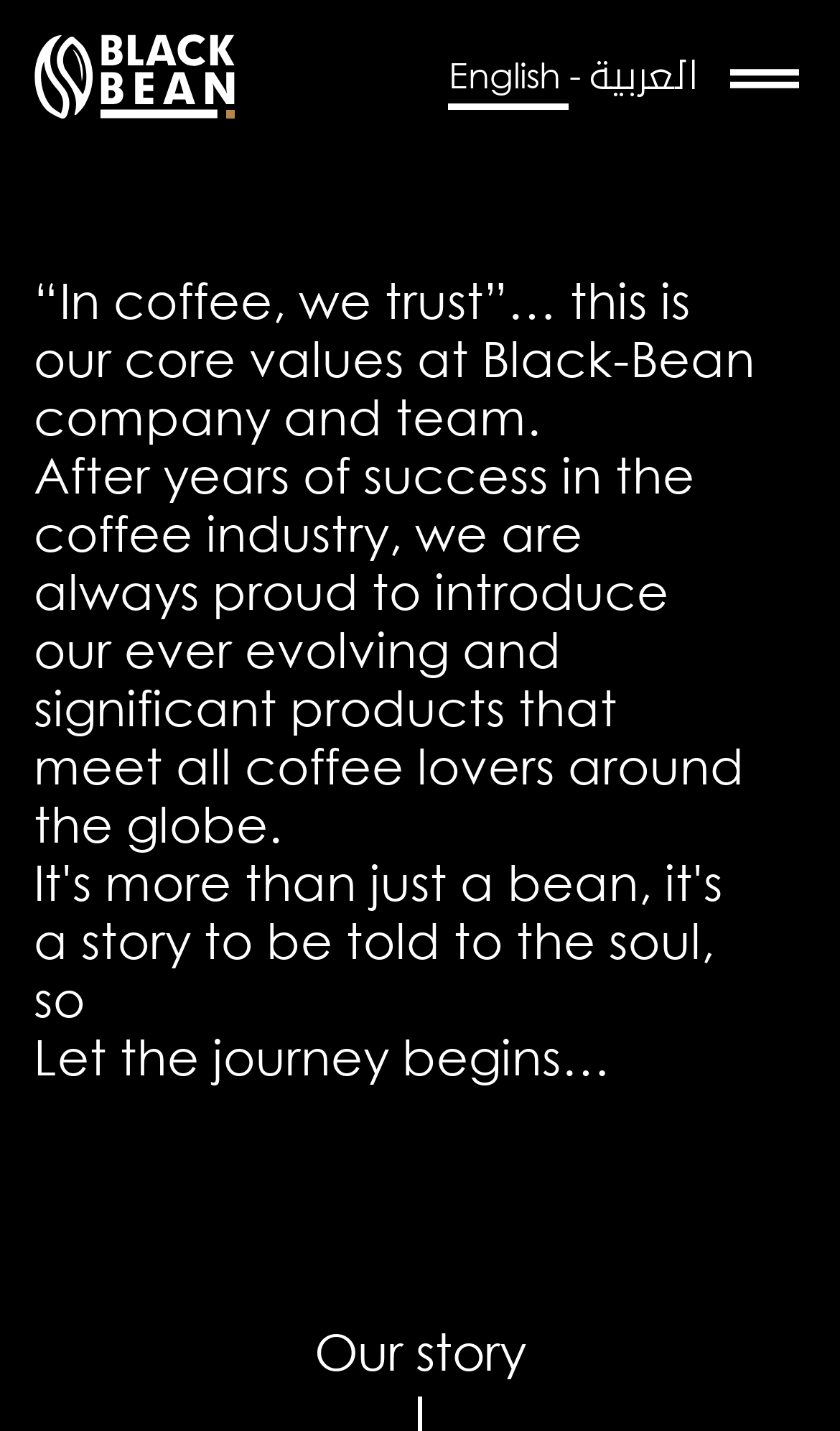Given the element description parent_node: English - العربية, predict the bounding box coordinates for the UI element in the webpage screenshot. The format should be (top-left x, top-left y, bottom-right x, bottom-right y), and the values should be between 0 and 1.

[0.04, 0.023, 0.28, 0.083]